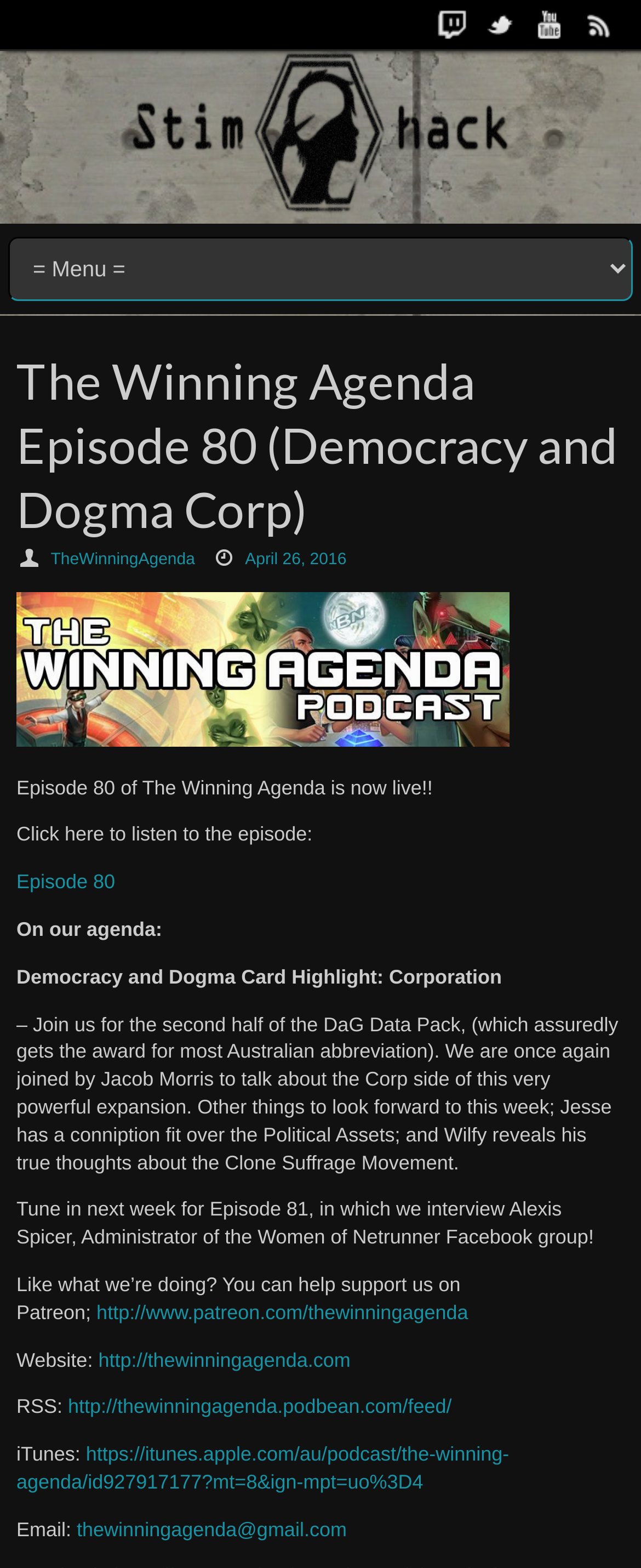How can I support the podcast?
Please provide a single word or phrase in response based on the screenshot.

On Patreon